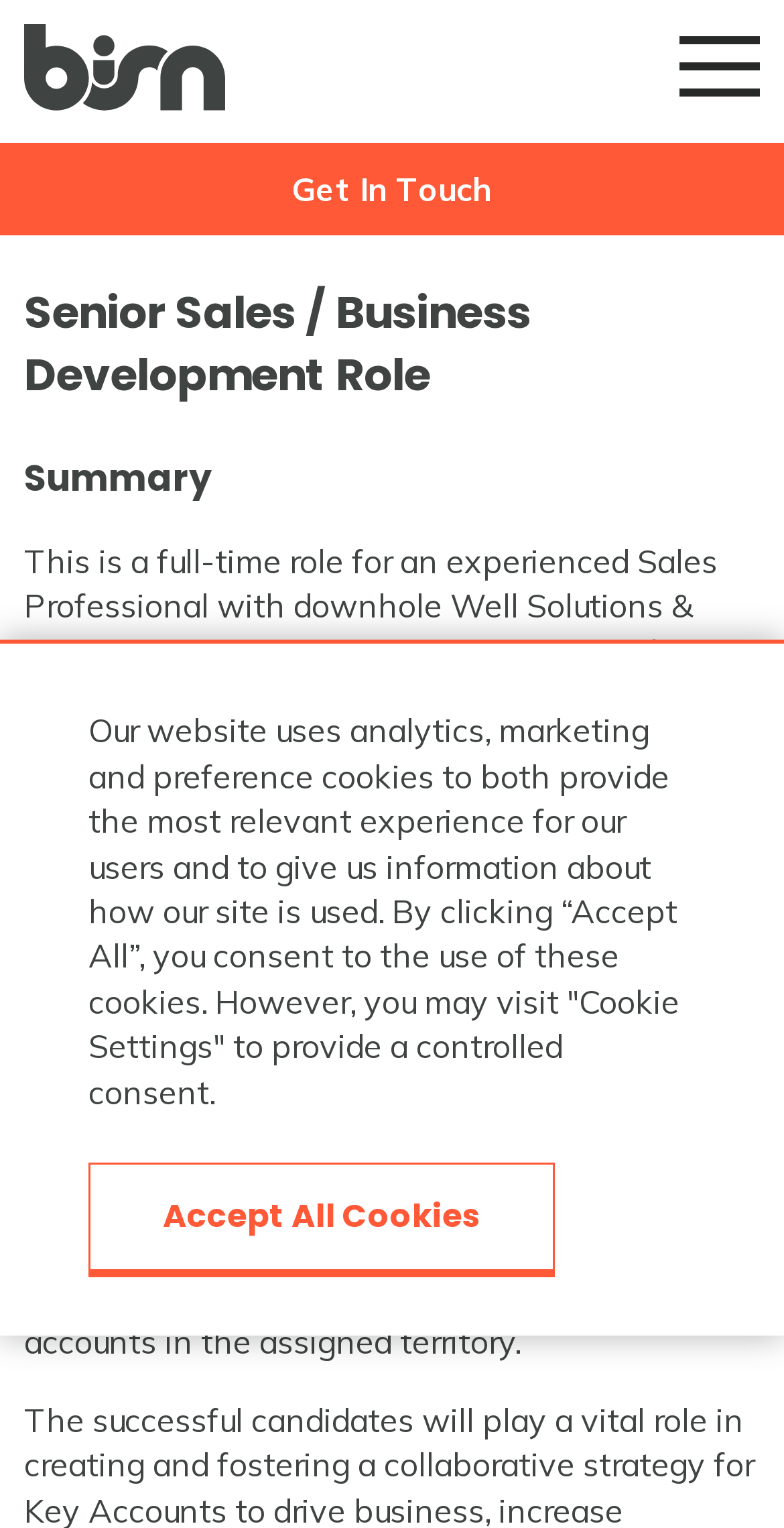What is the purpose of the market research in this role?
Give a comprehensive and detailed explanation for the question.

Although the webpage does not explicitly state the purpose of market research, it can be inferred that conducting market research is part of providing all round exceptional customer service in their assigned territory, as mentioned in the role's responsibilities.